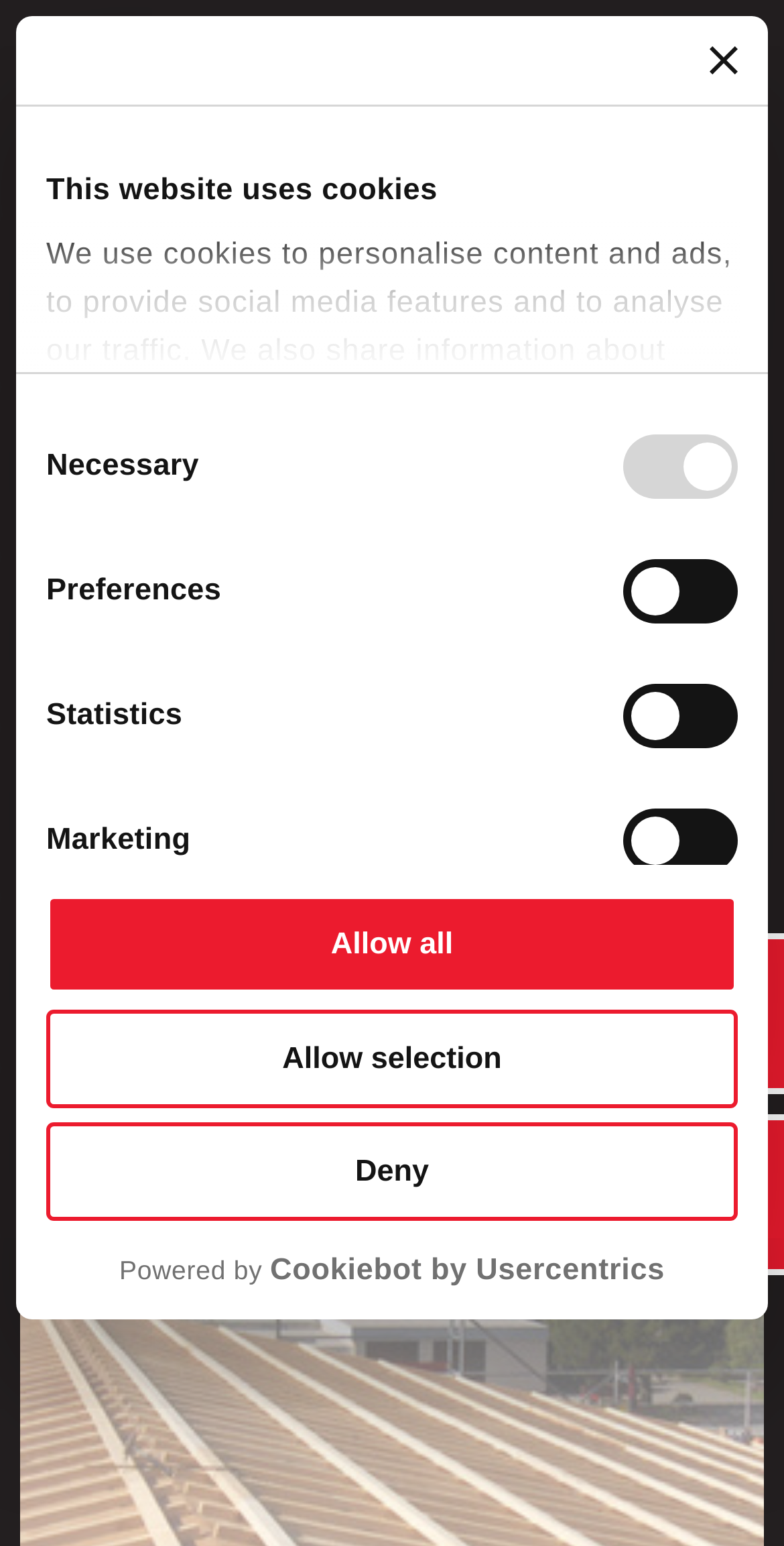What is the logo at the top left corner of the webpage?
Provide an in-depth and detailed explanation in response to the question.

The logo at the top left corner of the webpage is the Serge Ferrari logo, as indicated by the image description 'Serge Ferrari Logo' and its position on the page.